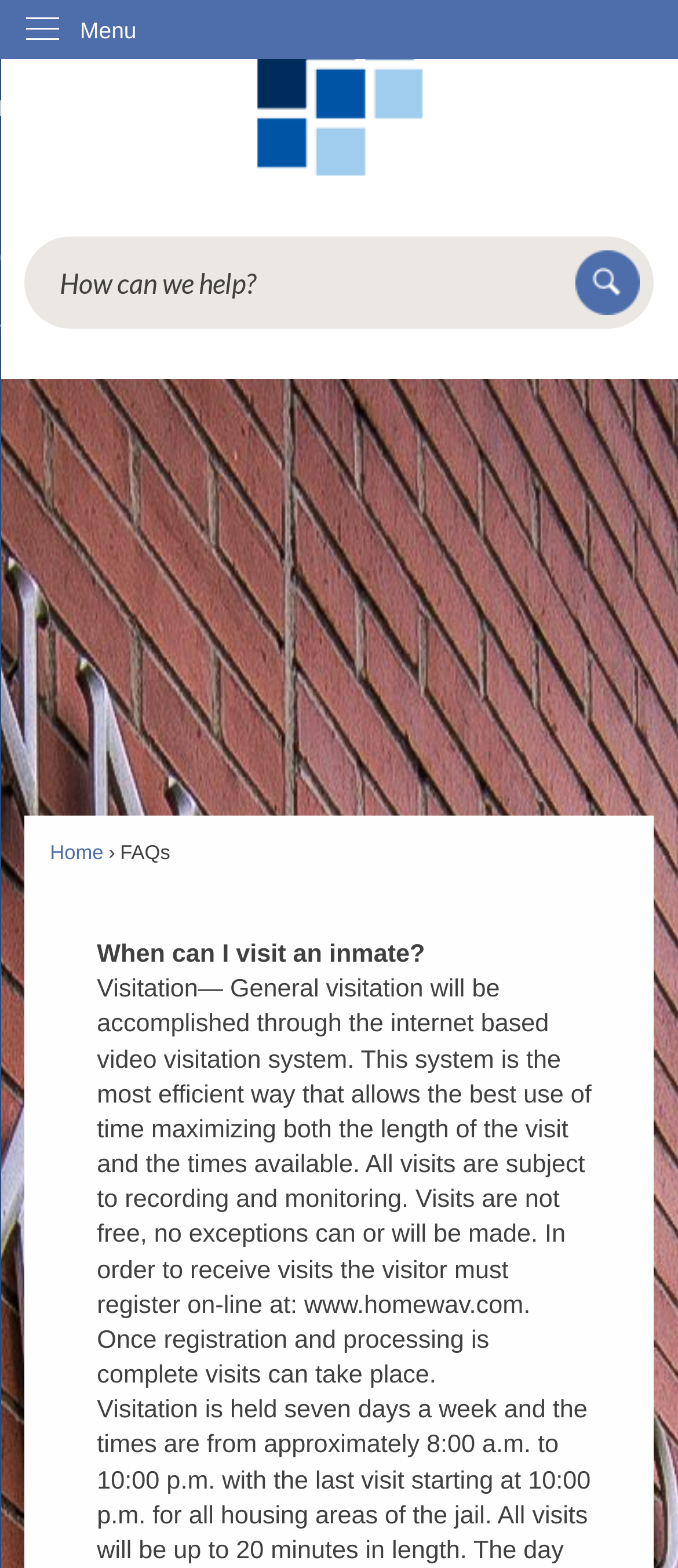Locate the bounding box of the UI element defined by this description: "Skip to Main Content". The coordinates should be given as four float numbers between 0 and 1, formatted as [left, top, right, bottom].

[0.0, 0.0, 0.042, 0.018]